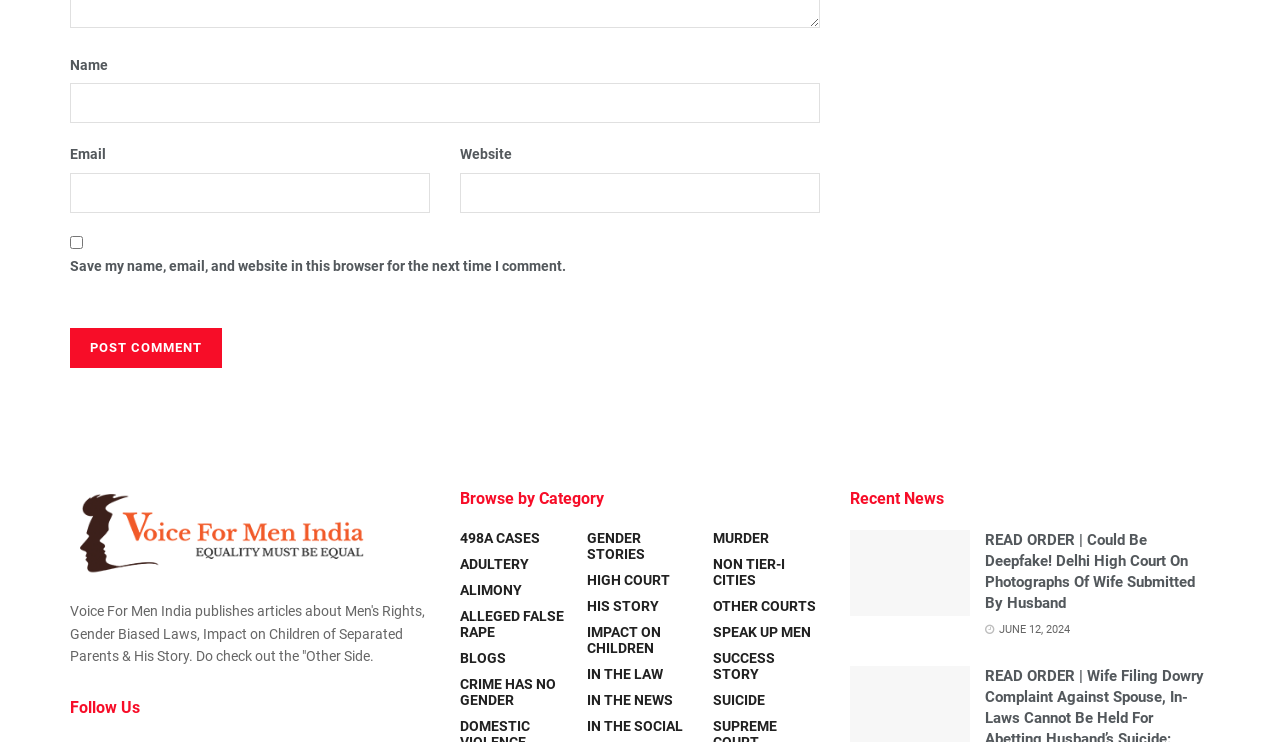What is the date of the article 'READ ORDER | Could Be Deepfake! Delhi High Court On Photographs Of Wife Submitted By Husband'?
Using the image, respond with a single word or phrase.

JUNE 12, 2024